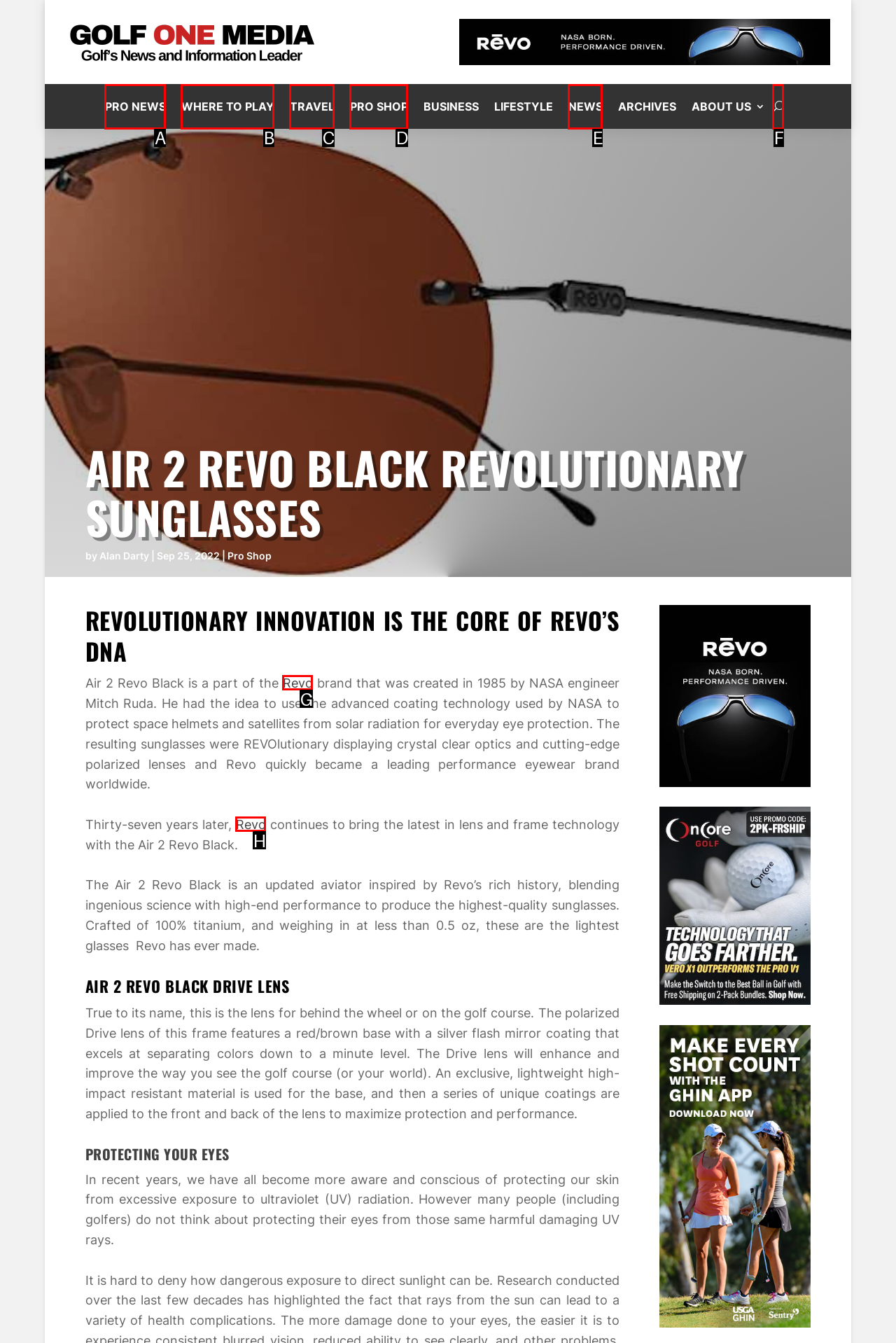Identify the letter of the UI element you need to select to accomplish the task: Contact Us.
Respond with the option's letter from the given choices directly.

None